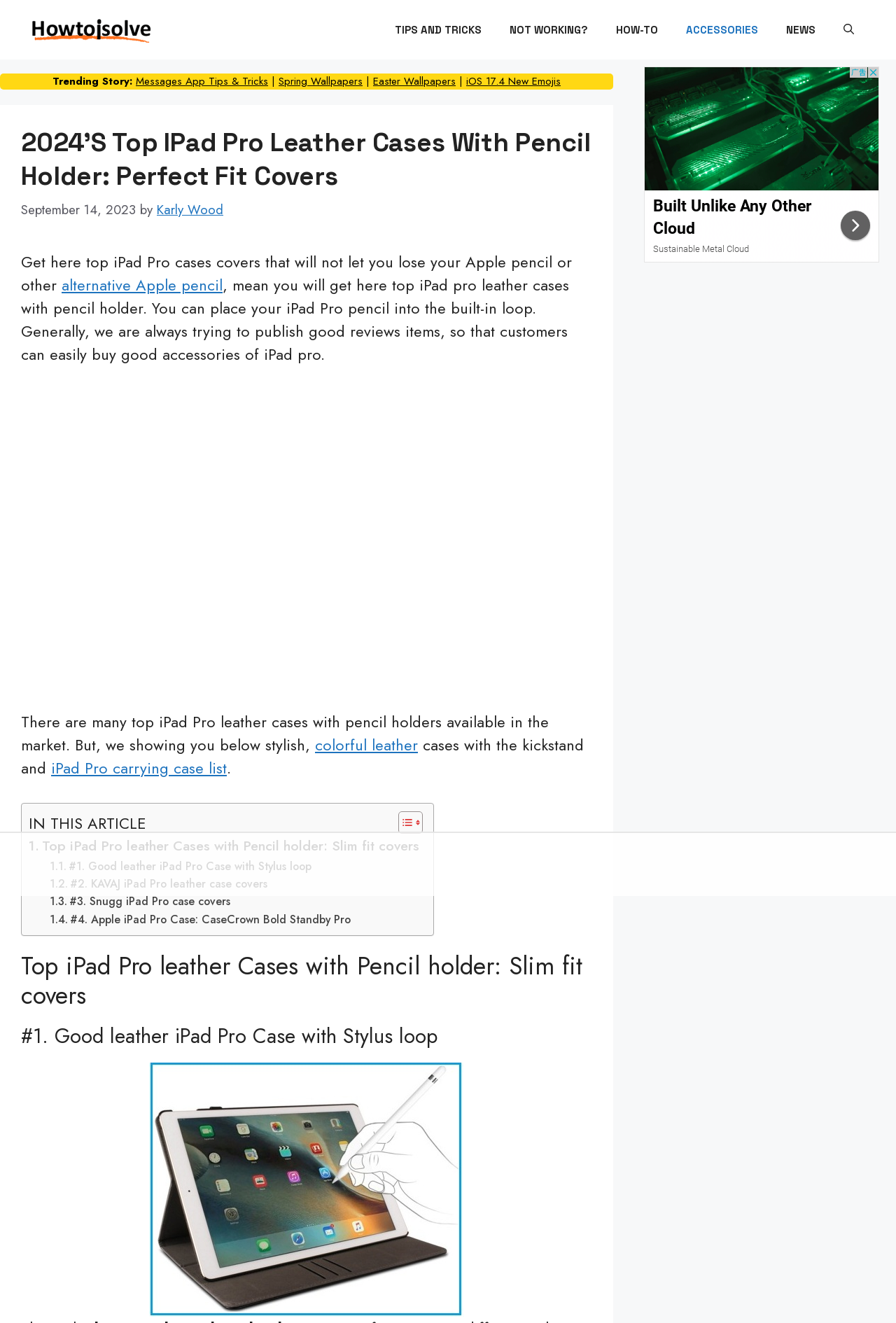Please answer the following question using a single word or phrase: 
How many iPad Pro leather case options are listed on this webpage?

At least 4